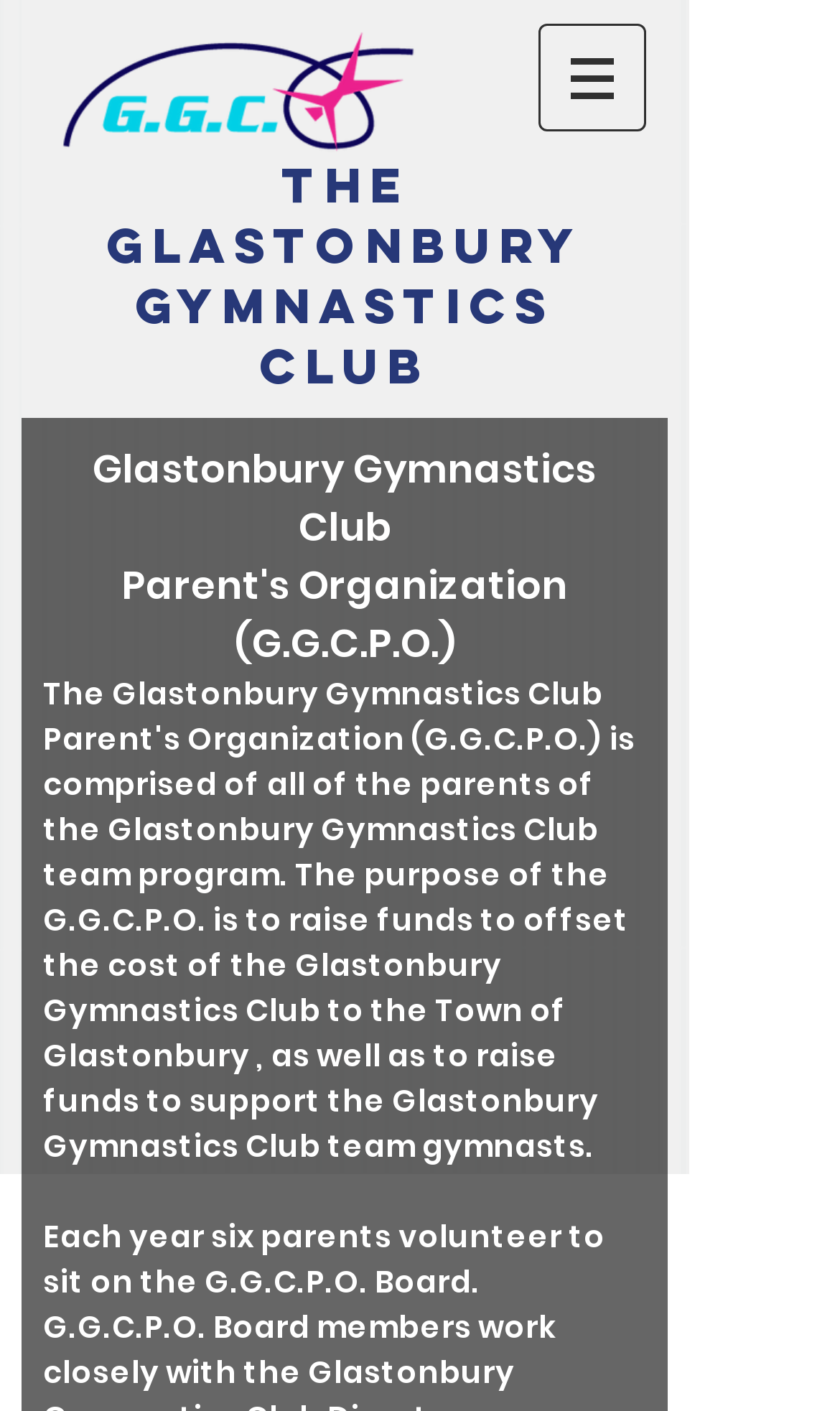How many headings are there on the webpage?
Examine the screenshot and reply with a single word or phrase.

3